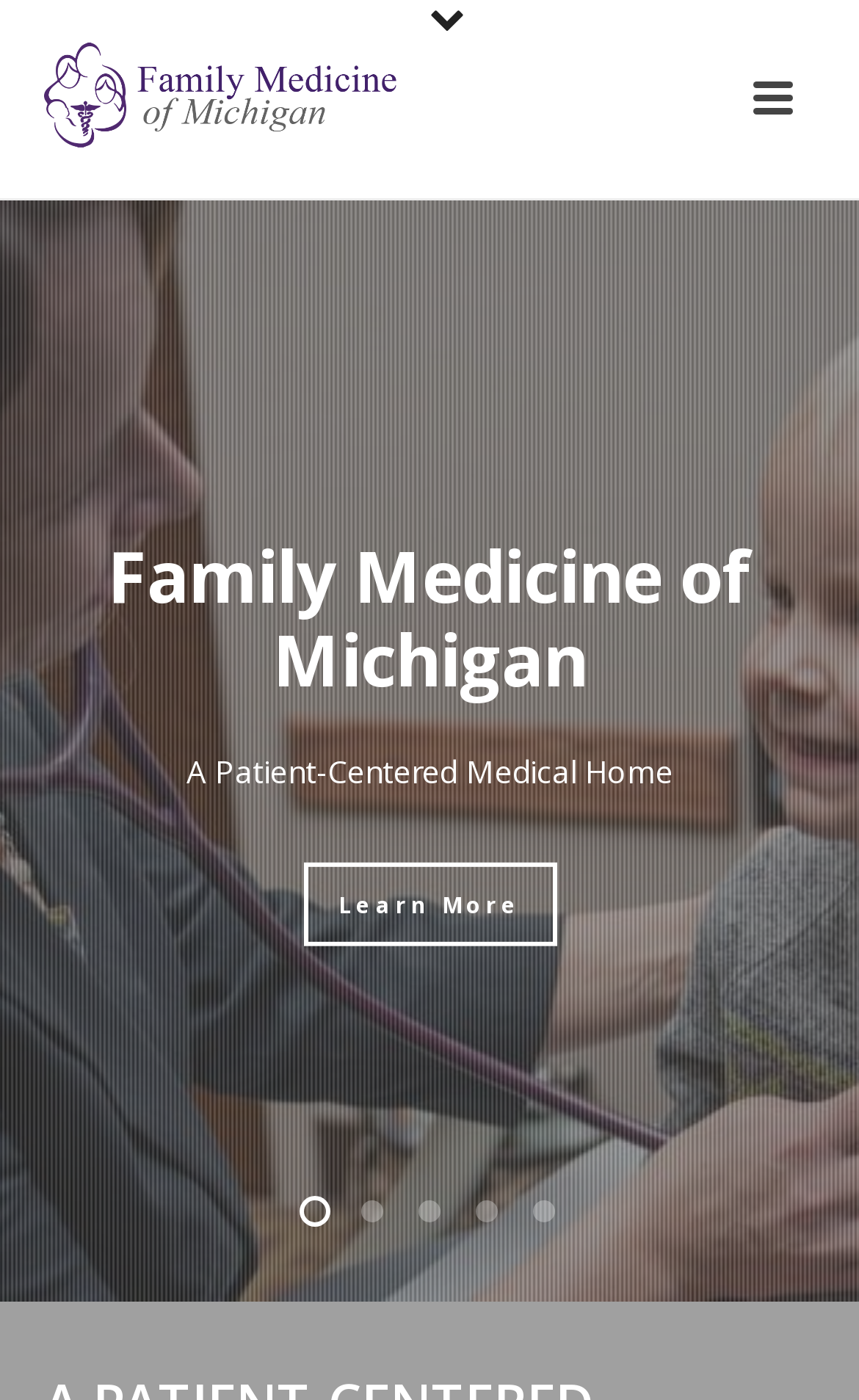Respond to the question with just a single word or phrase: 
What services are offered by the medical home?

GentleCure, Sports Medicine, Care Management, Counseling Services